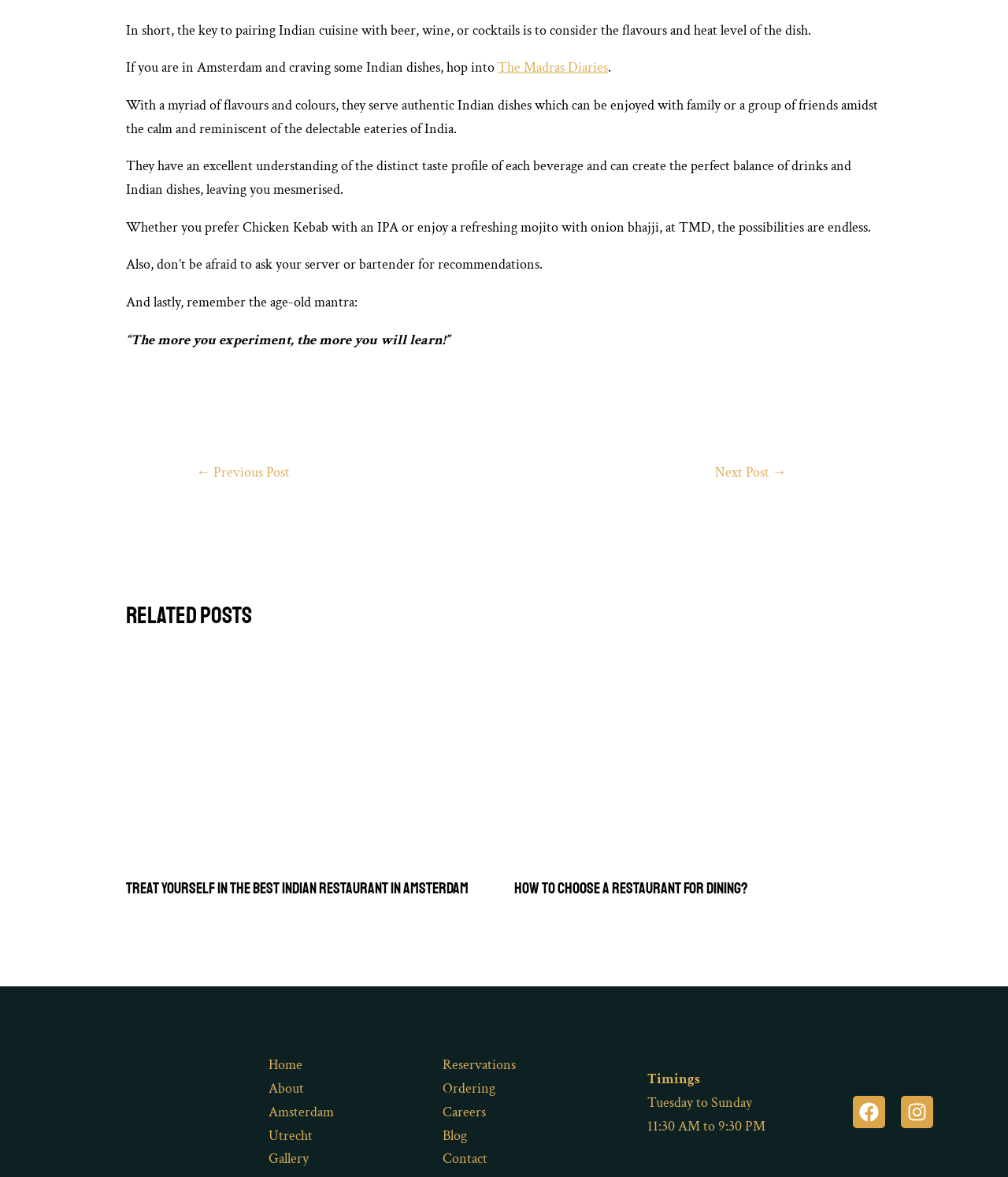Determine the bounding box coordinates of the clickable region to follow the instruction: "Go to the previous post".

[0.173, 0.389, 0.309, 0.417]